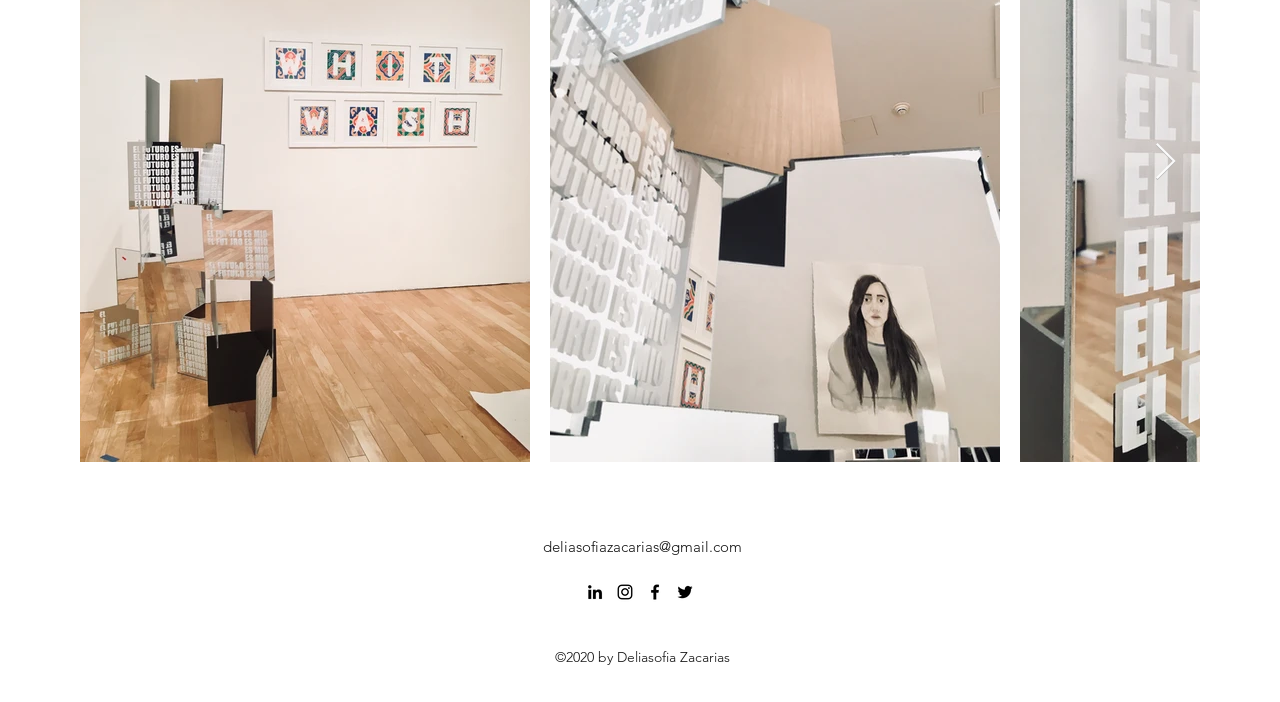What is the purpose of the button with the text 'Next Item'?
Look at the image and respond with a one-word or short-phrase answer.

To navigate to the next item